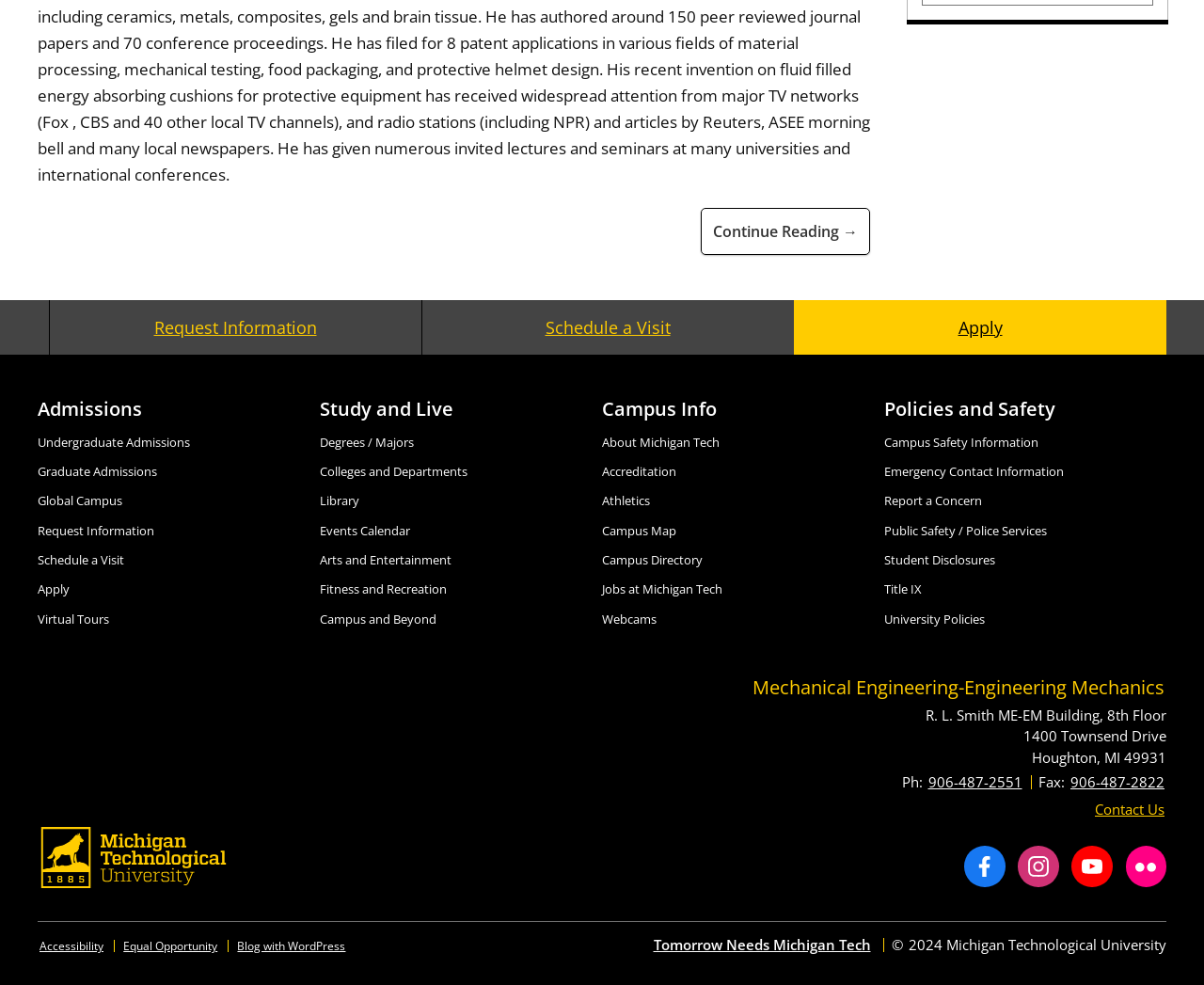Provide a single word or phrase to answer the given question: 
How many social media links are available?

4